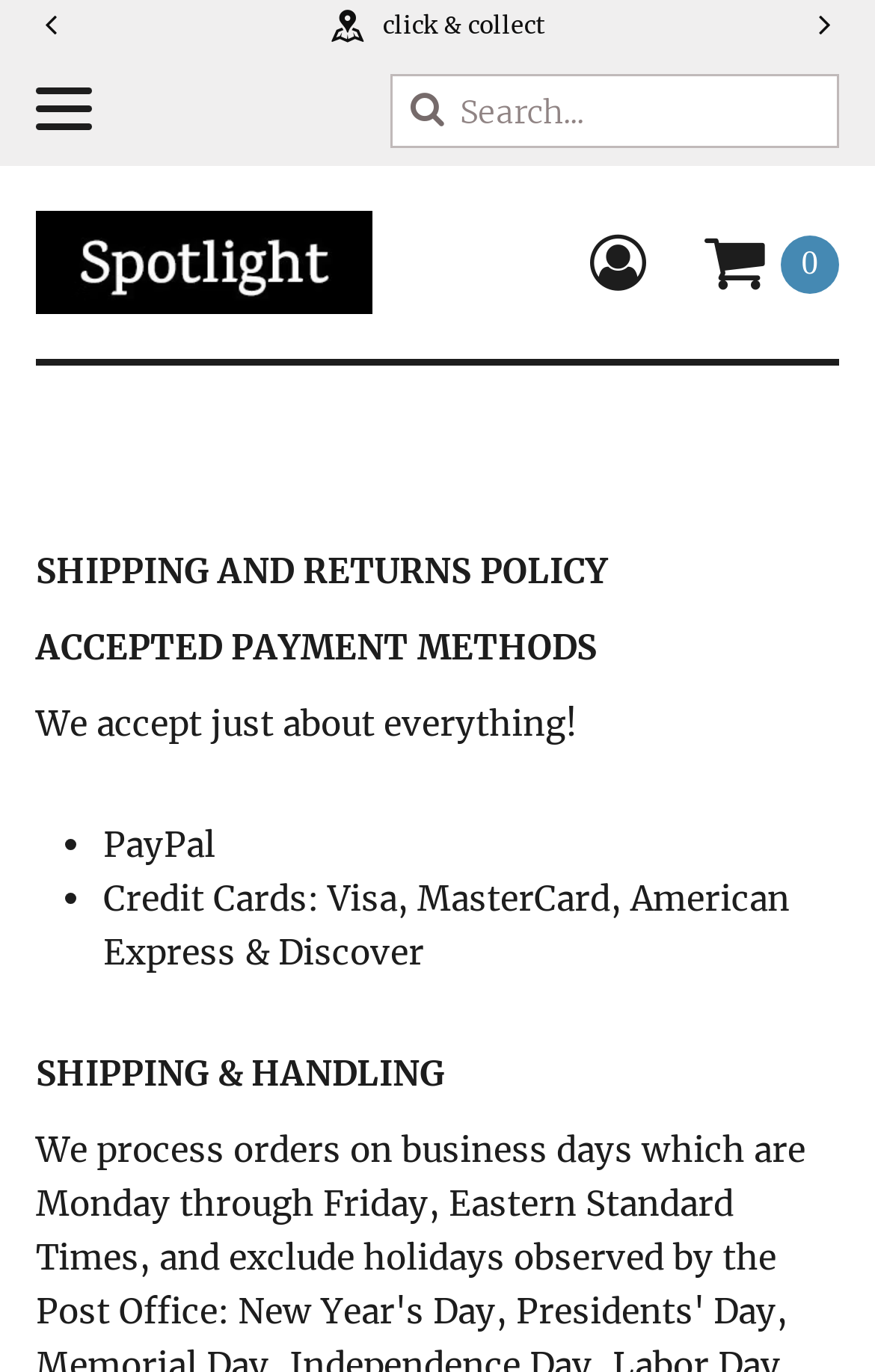Locate the bounding box coordinates of the clickable element to fulfill the following instruction: "Click next slide". Provide the coordinates as four float numbers between 0 and 1 in the format [left, top, right, bottom].

[0.872, 0.0, 1.0, 0.039]